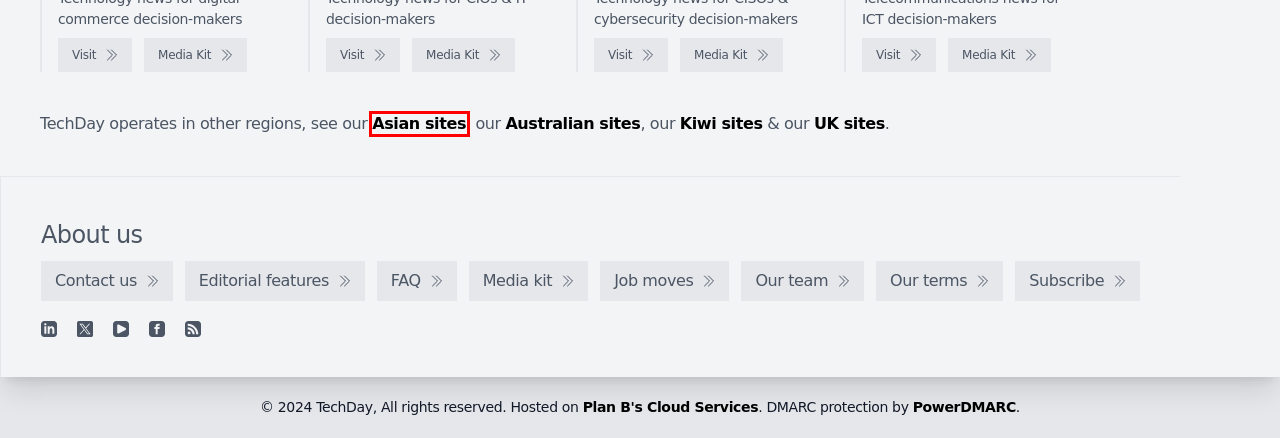You have a screenshot showing a webpage with a red bounding box around a UI element. Choose the webpage description that best matches the new page after clicking the highlighted element. Here are the options:
A. Hosted Data Centre, Server and Storage Solutions | Plan B
B. SecurityBrief India - Media kit
C. TelcoNews India - Media kit
D. TechDay Asia - Asia's technology news network
E. TechDay New Zealand - Aotearoa's technology news network
F. Join our mailing list
G. Free DMARC Analyzer | DMARC Monitoring Service
H. TechDay UK - The United Kingdom's, technology news network

D